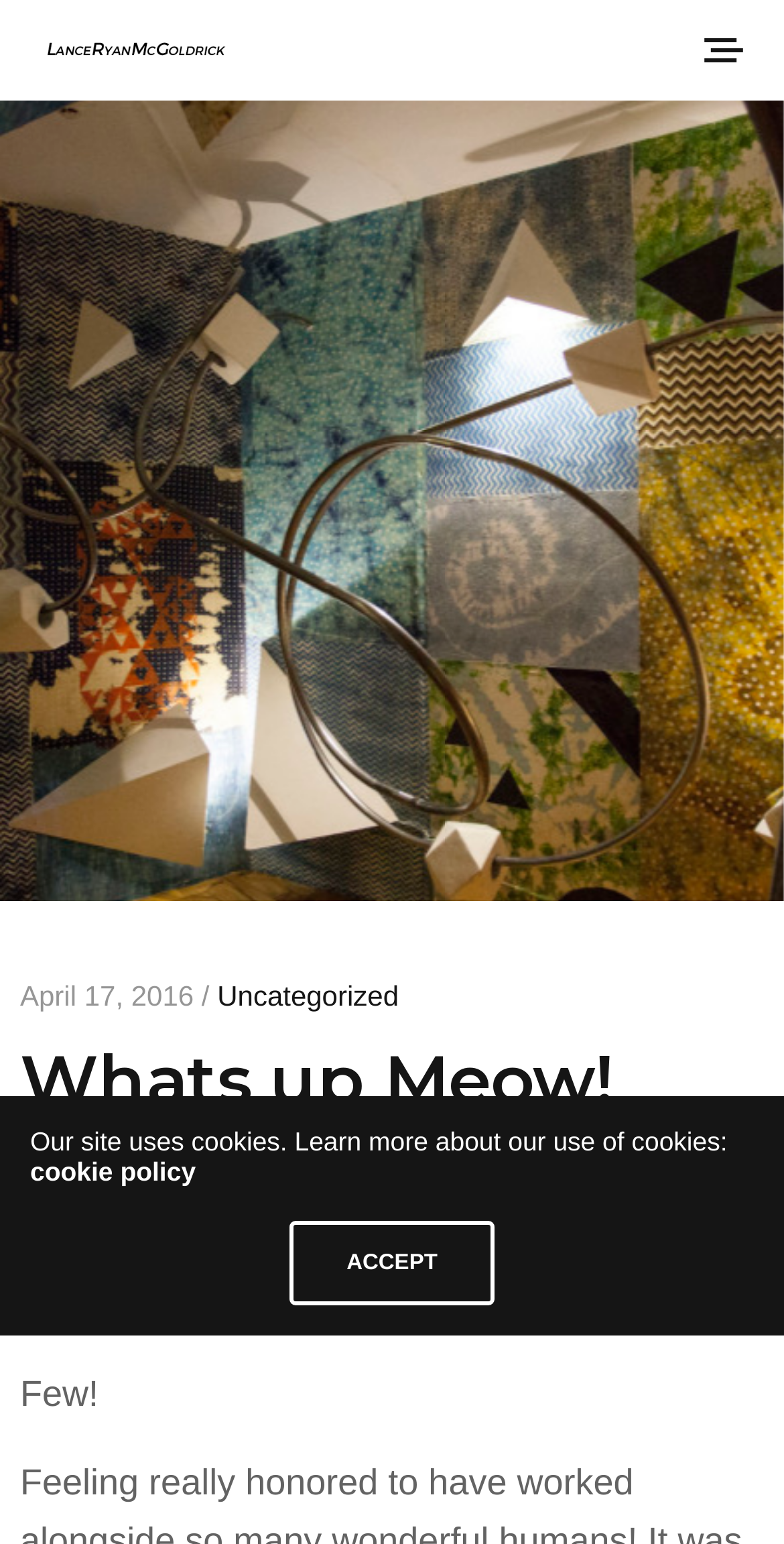What is the name of the museum mentioned? Based on the image, give a response in one word or a short phrase.

MEOWWOLF